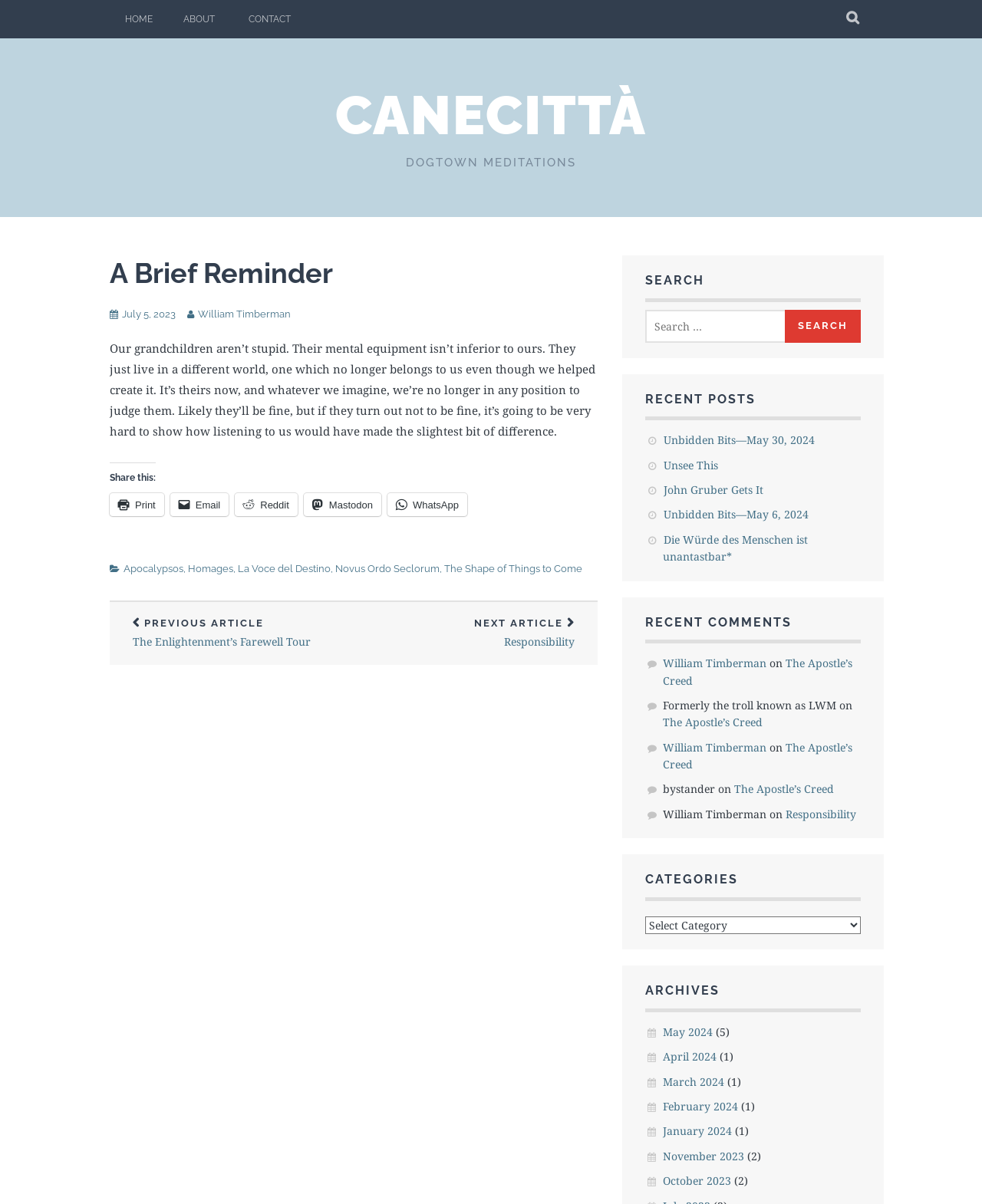Please find the bounding box coordinates of the element that needs to be clicked to perform the following instruction: "Search for something". The bounding box coordinates should be four float numbers between 0 and 1, represented as [left, top, right, bottom].

[0.657, 0.257, 0.877, 0.284]